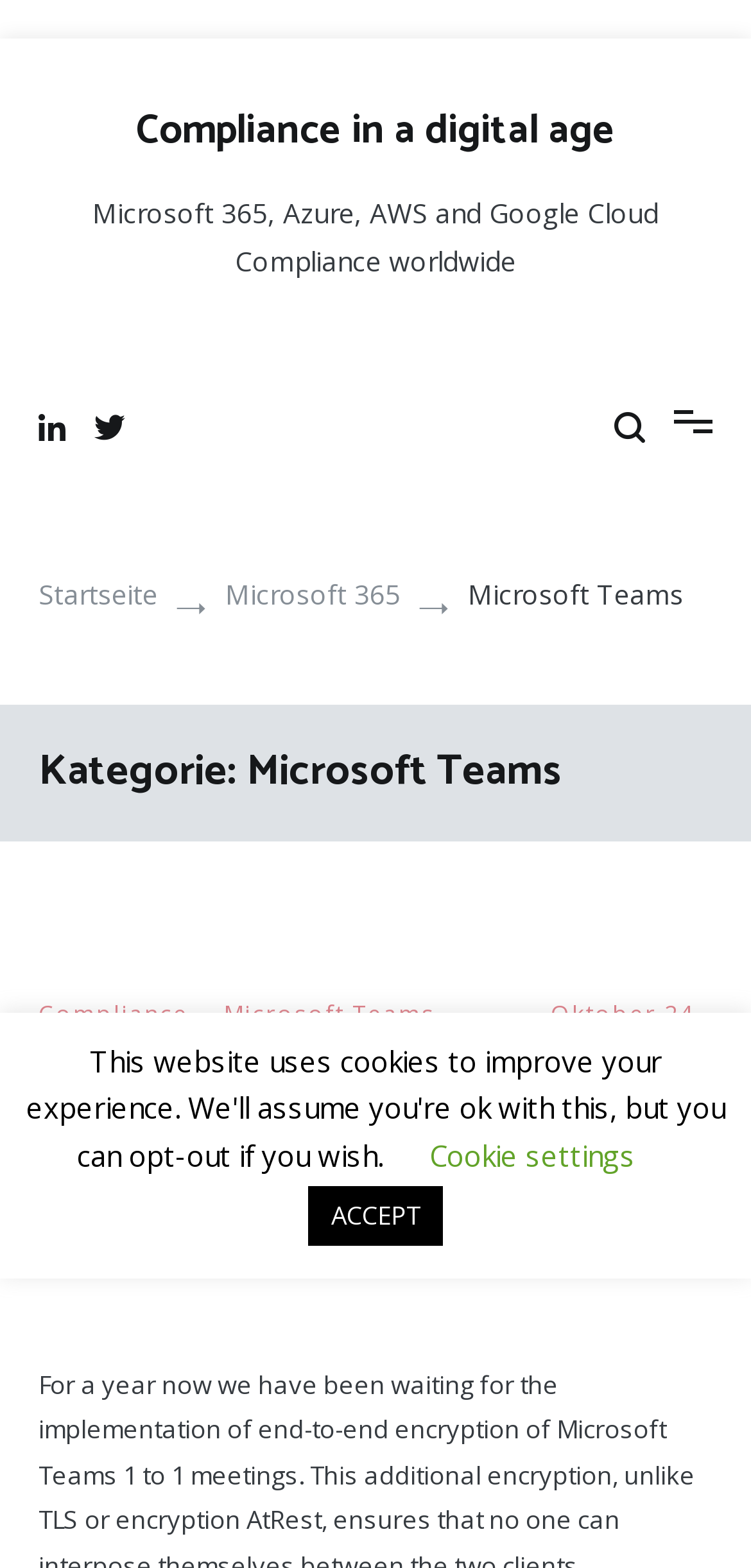Using the provided description: "Compliance in a digital age", find the bounding box coordinates of the corresponding UI element. The output should be four float numbers between 0 and 1, in the format [left, top, right, bottom].

[0.181, 0.063, 0.819, 0.104]